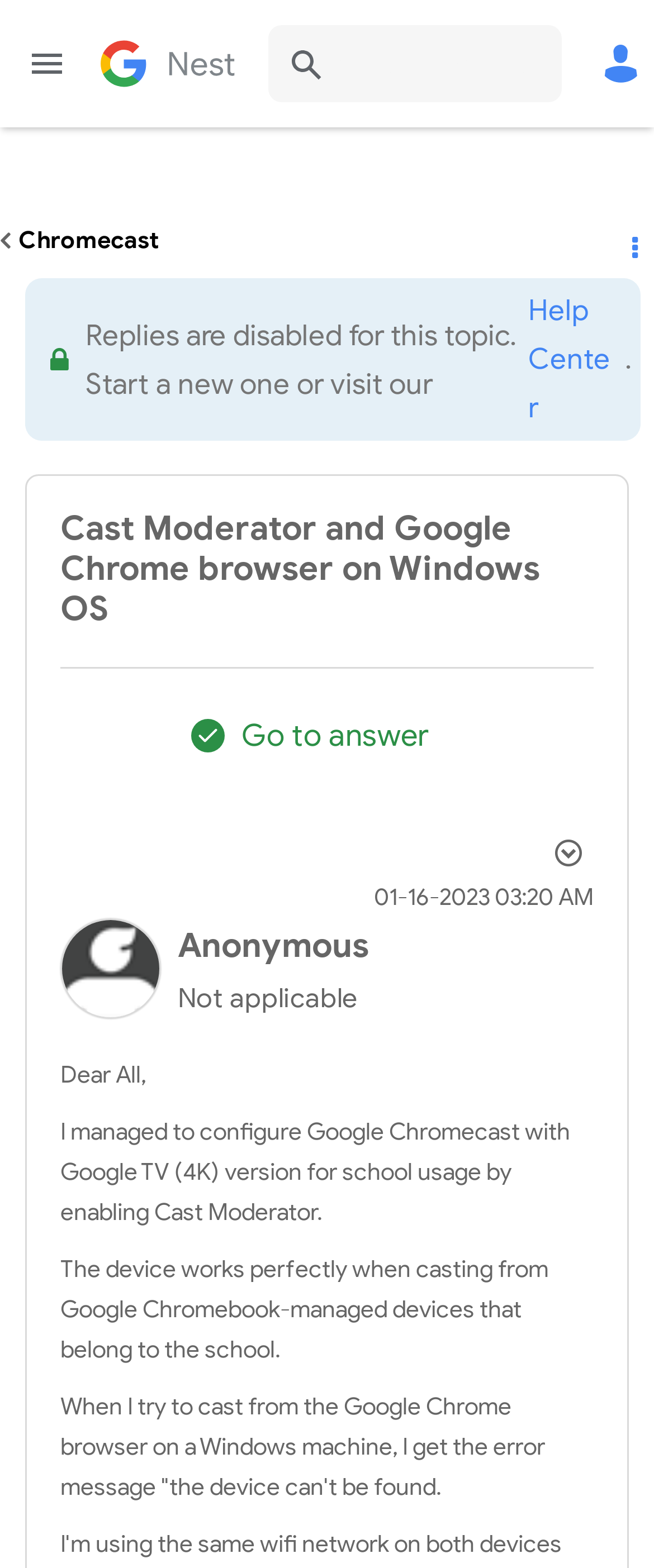Locate the bounding box coordinates of the element that should be clicked to fulfill the instruction: "Search for a topic".

[0.41, 0.016, 0.859, 0.065]